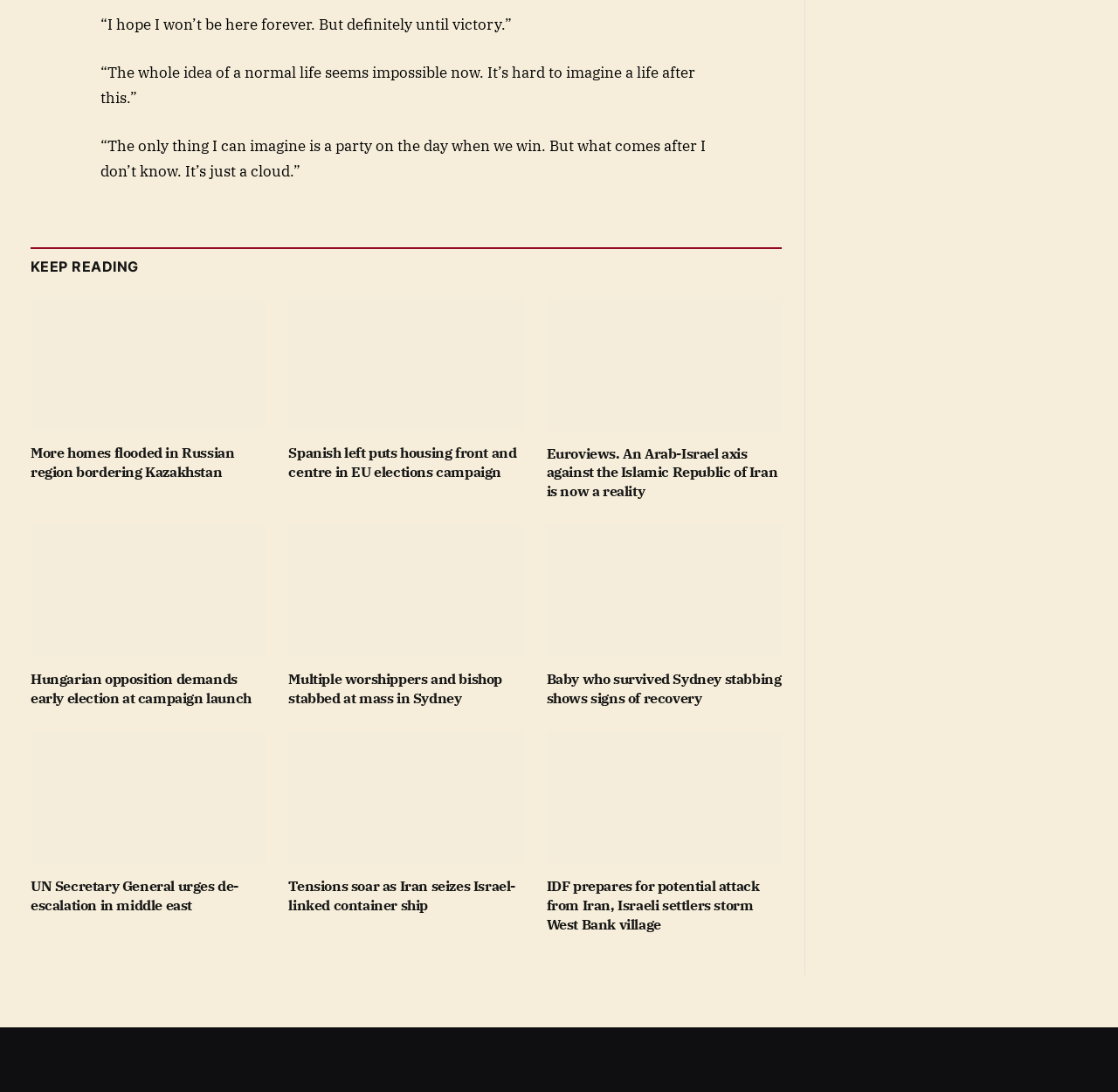Answer this question using a single word or a brief phrase:
How many articles are there on this webpage?

8